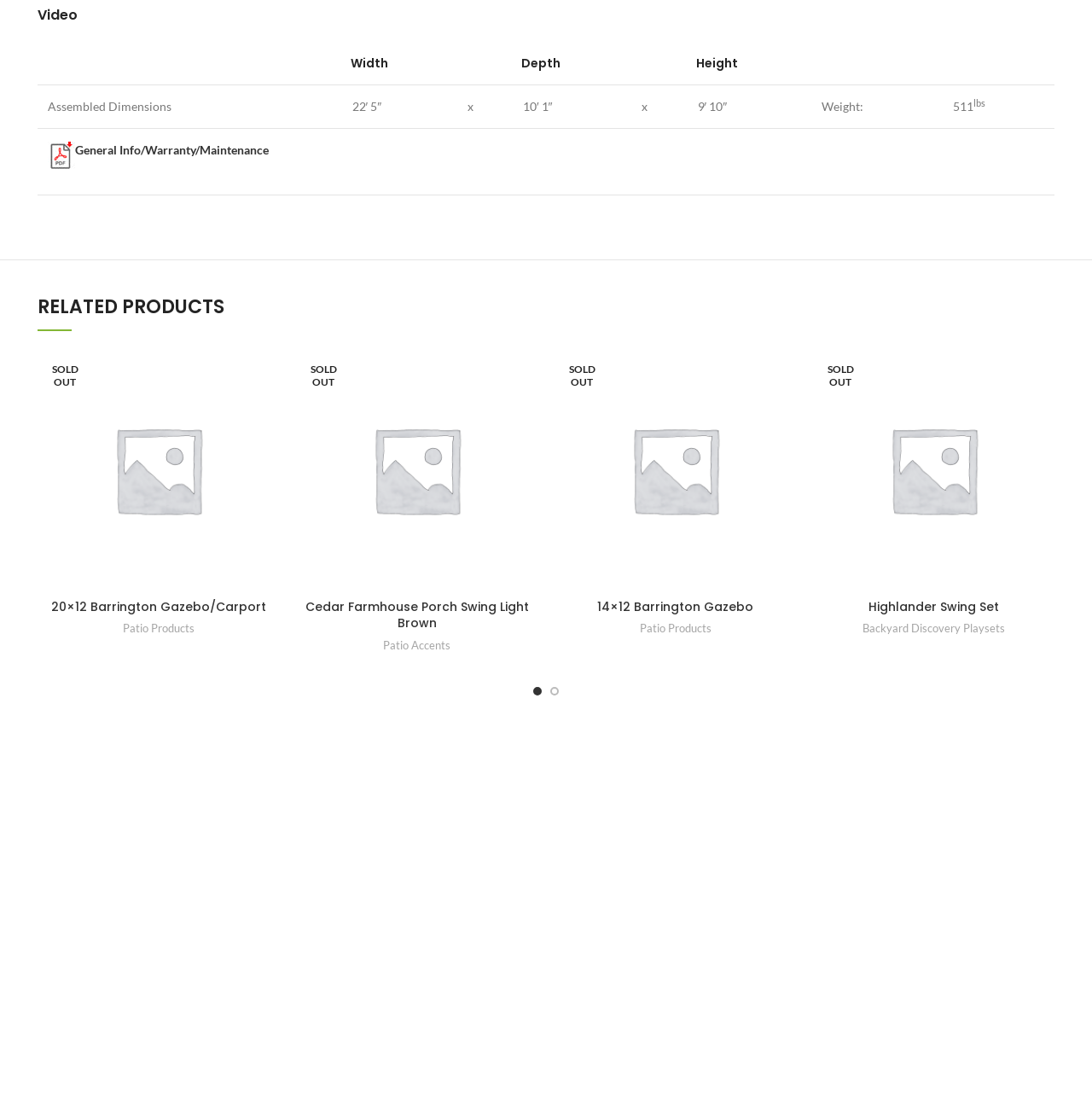Locate the bounding box coordinates of the clickable region to complete the following instruction: "Read more about the 'Highlander Swing Set'."

[0.934, 0.362, 0.973, 0.397]